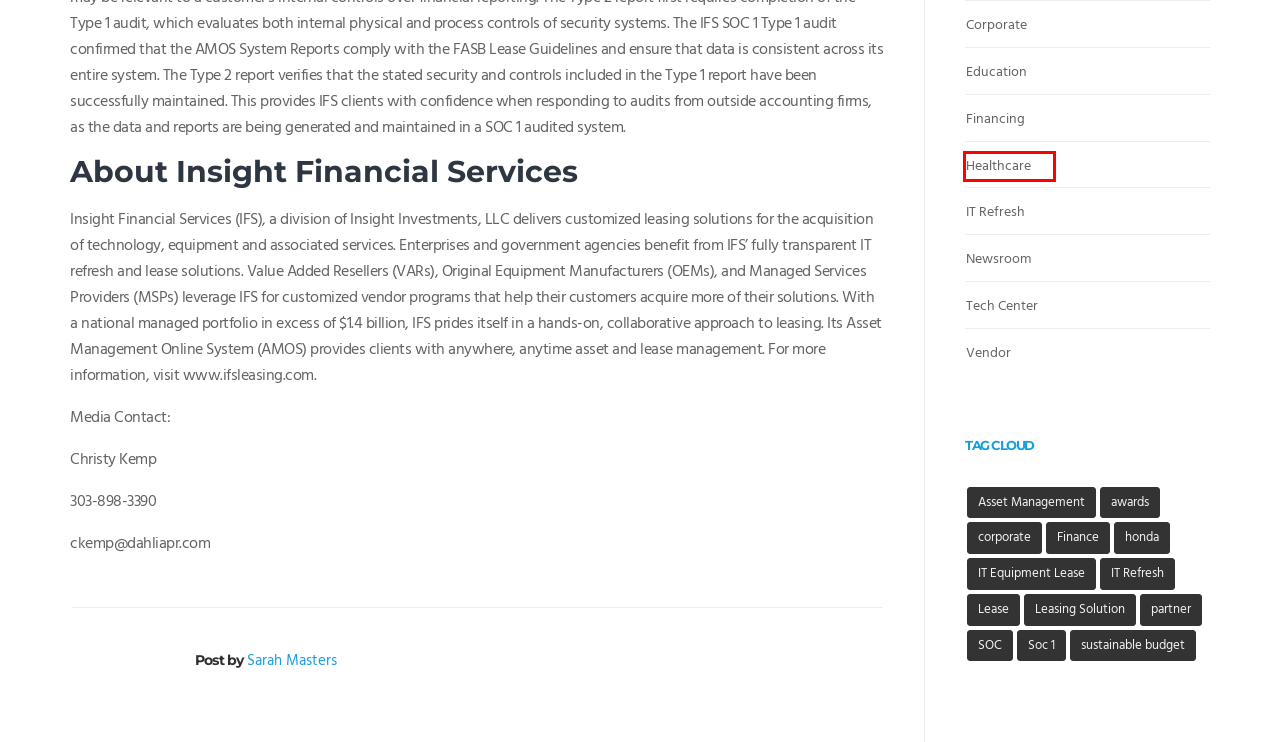Using the screenshot of a webpage with a red bounding box, pick the webpage description that most accurately represents the new webpage after the element inside the red box is clicked. Here are the candidates:
A. Finance Archives - Insight Financial Services
B. Corporate Archives - Insight Financial Services
C. Healthcare Archives - Insight Financial Services
D. Leasing Solution Archives - Insight Financial Services
E. Asset Management Archives - Insight Financial Services
F. honda Archives - Insight Financial Services
G. SOC Archives - Insight Financial Services
H. awards Archives - Insight Financial Services

C